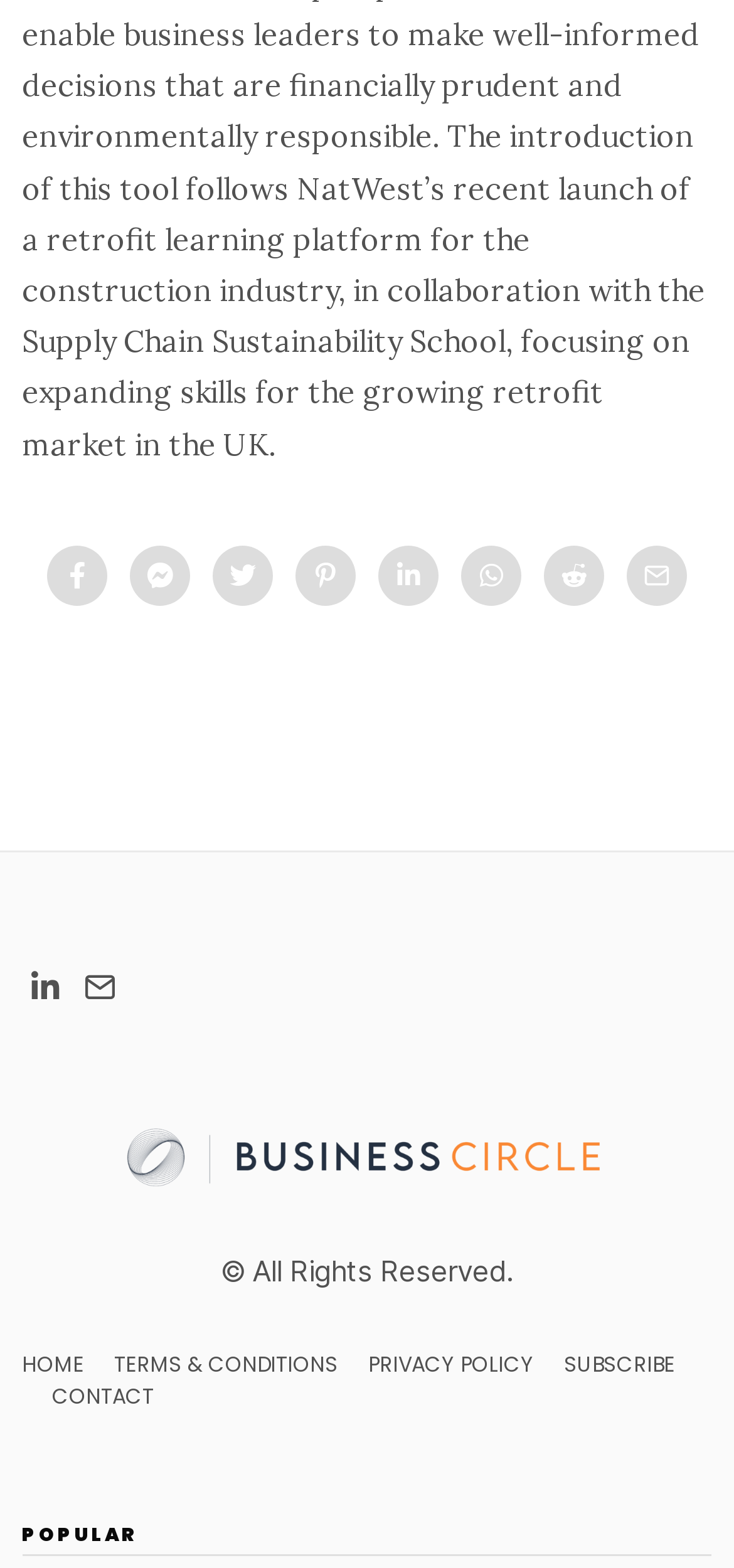Find the bounding box coordinates of the clickable area required to complete the following action: "view TERMS & CONDITIONS".

[0.156, 0.861, 0.461, 0.88]